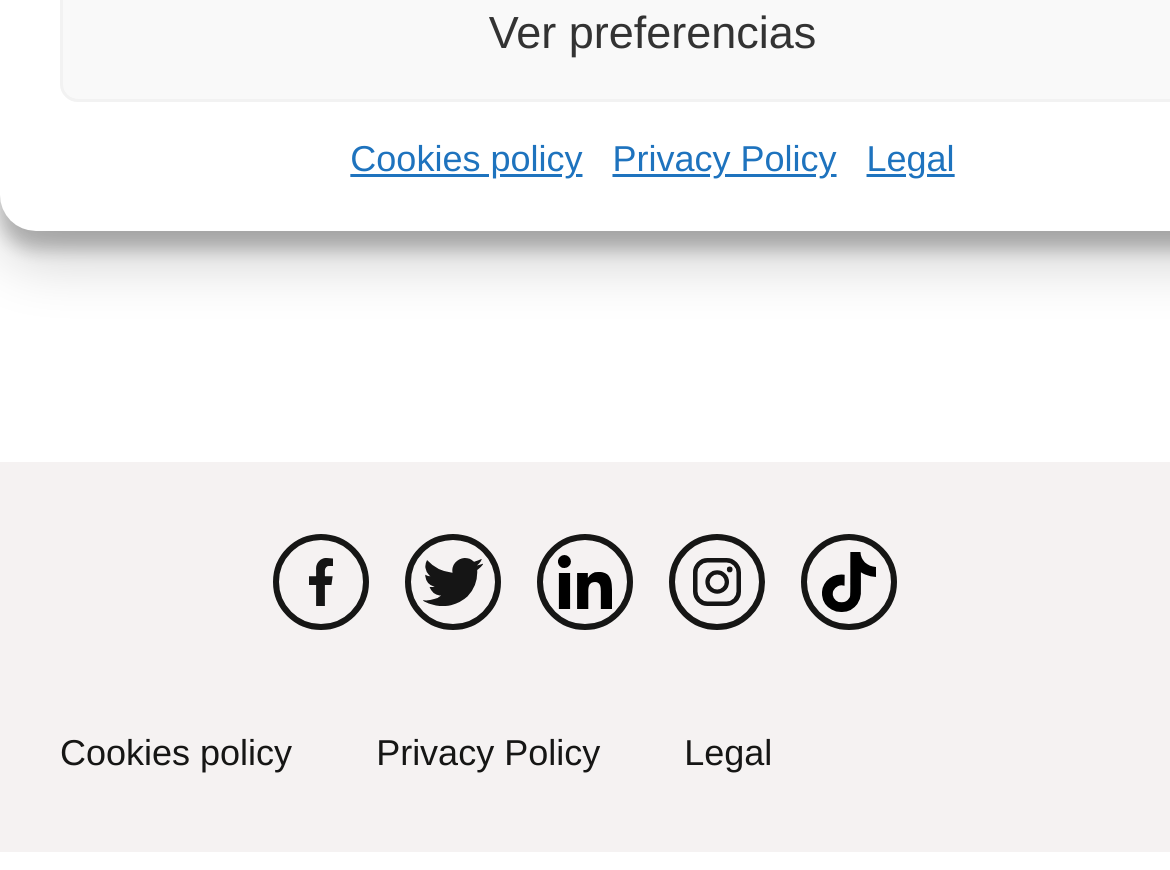Are there any images on the webpage?
Examine the screenshot and reply with a single word or phrase.

Yes